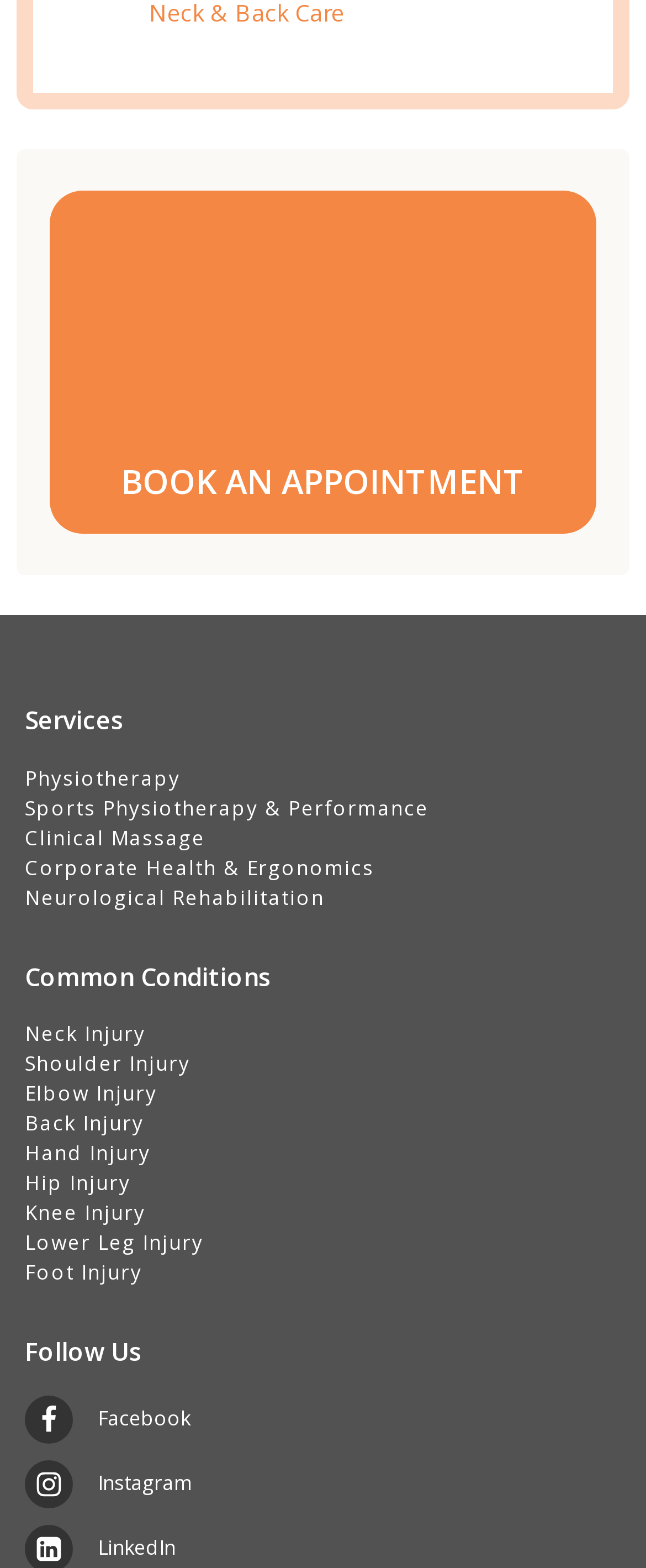Find and indicate the bounding box coordinates of the region you should select to follow the given instruction: "Explore common conditions".

[0.038, 0.614, 0.421, 0.631]